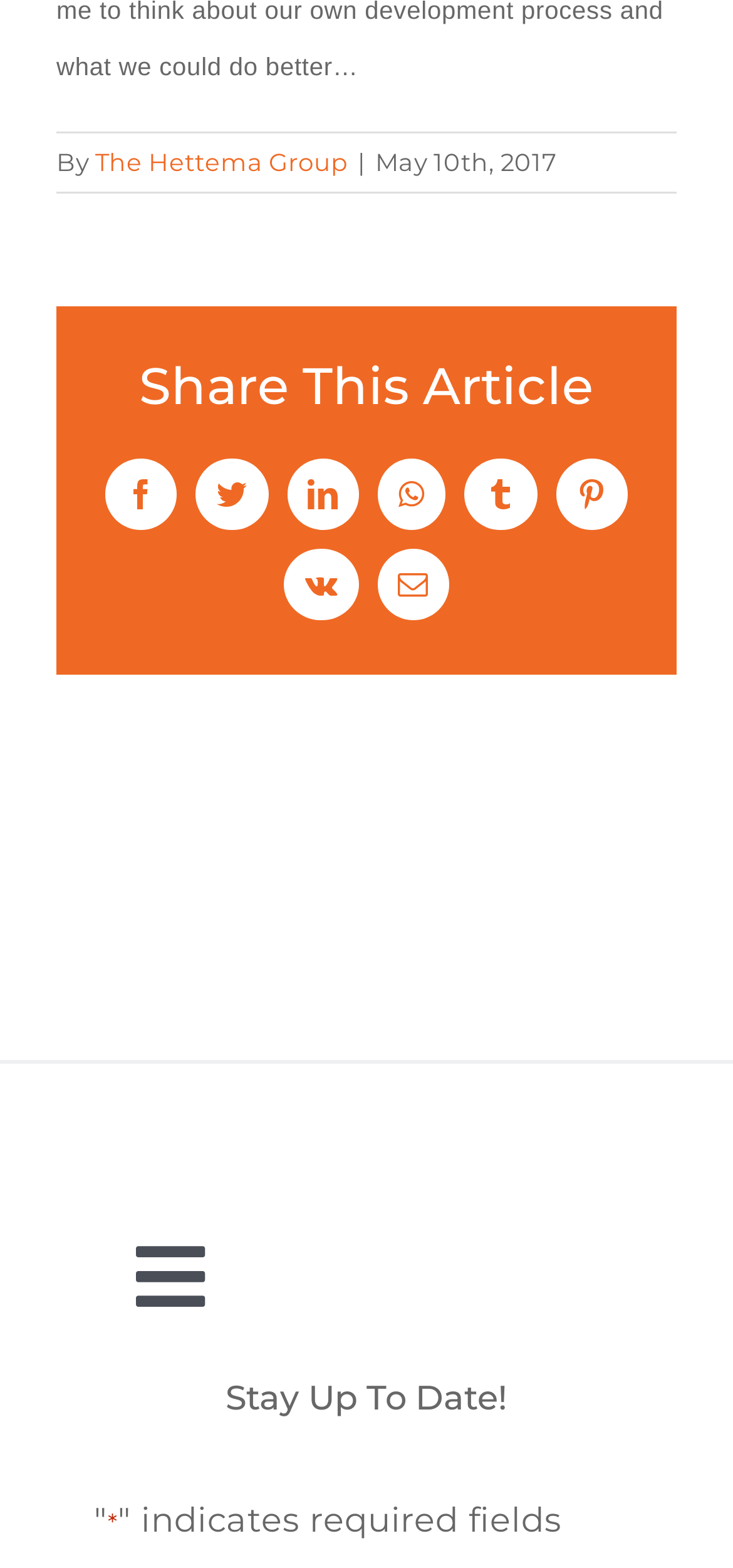What is the purpose of the toggle navigation button?
Look at the image and provide a short answer using one word or a phrase.

To control the menu